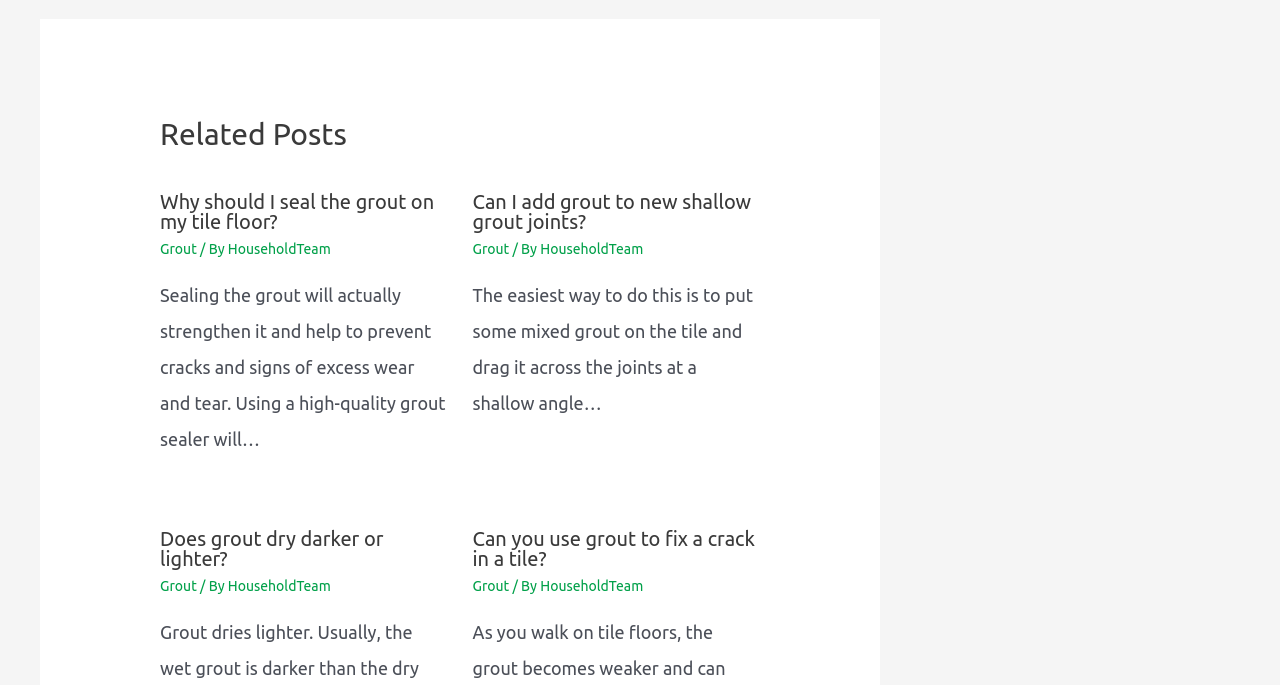What is the topic of the first article? Analyze the screenshot and reply with just one word or a short phrase.

Grout